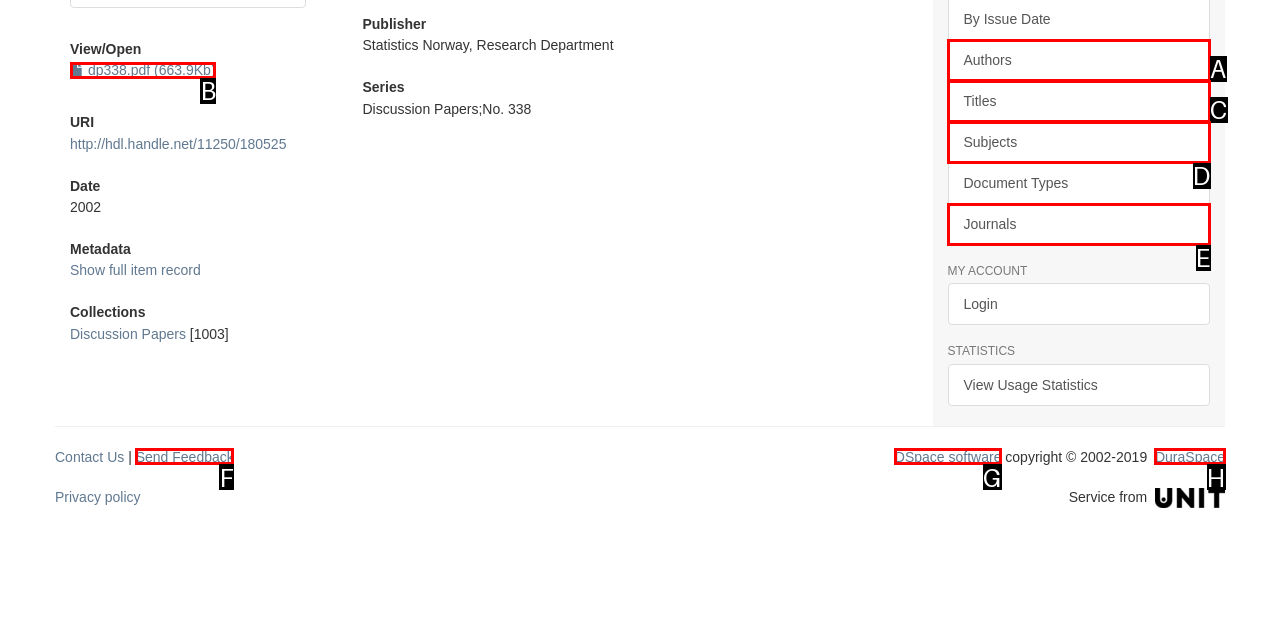Choose the UI element that best aligns with the description: Journals
Respond with the letter of the chosen option directly.

E